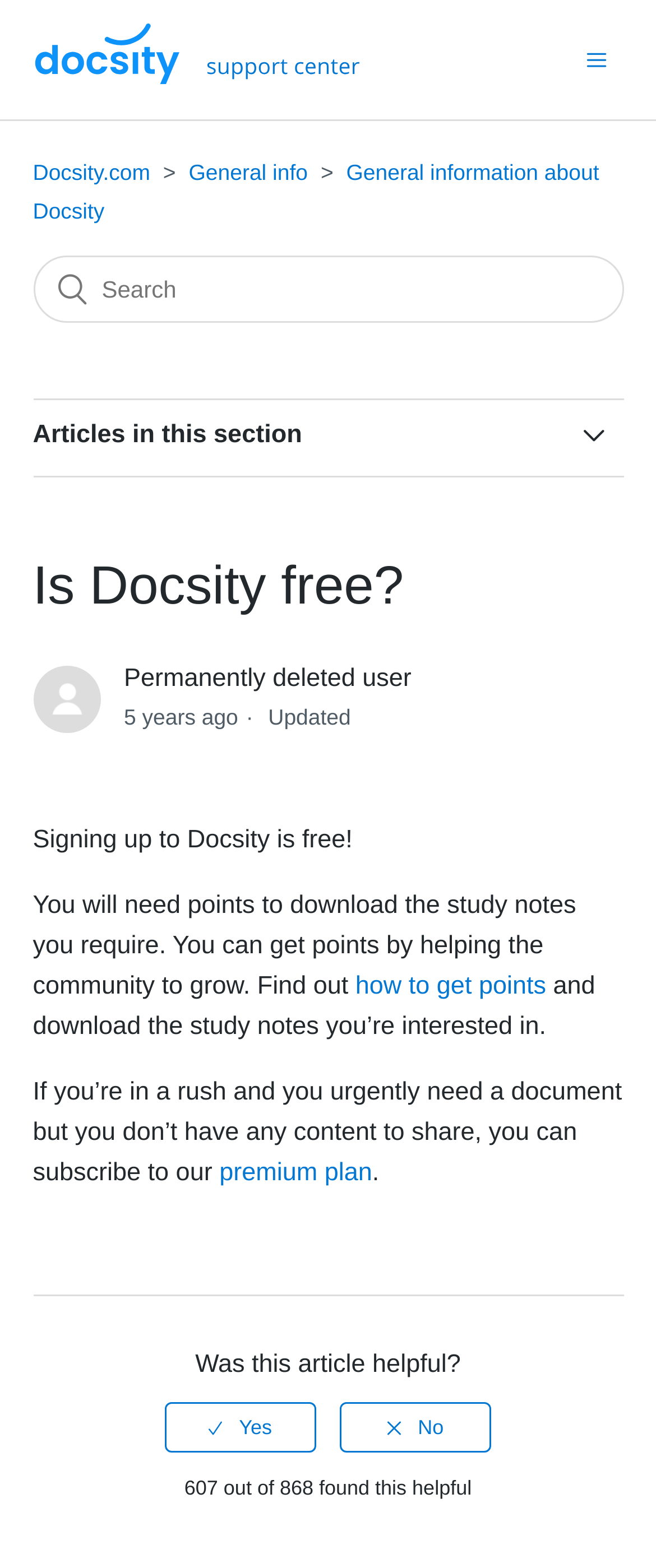Please determine the bounding box coordinates of the section I need to click to accomplish this instruction: "Go to Docsity.com homepage".

[0.05, 0.102, 0.229, 0.118]